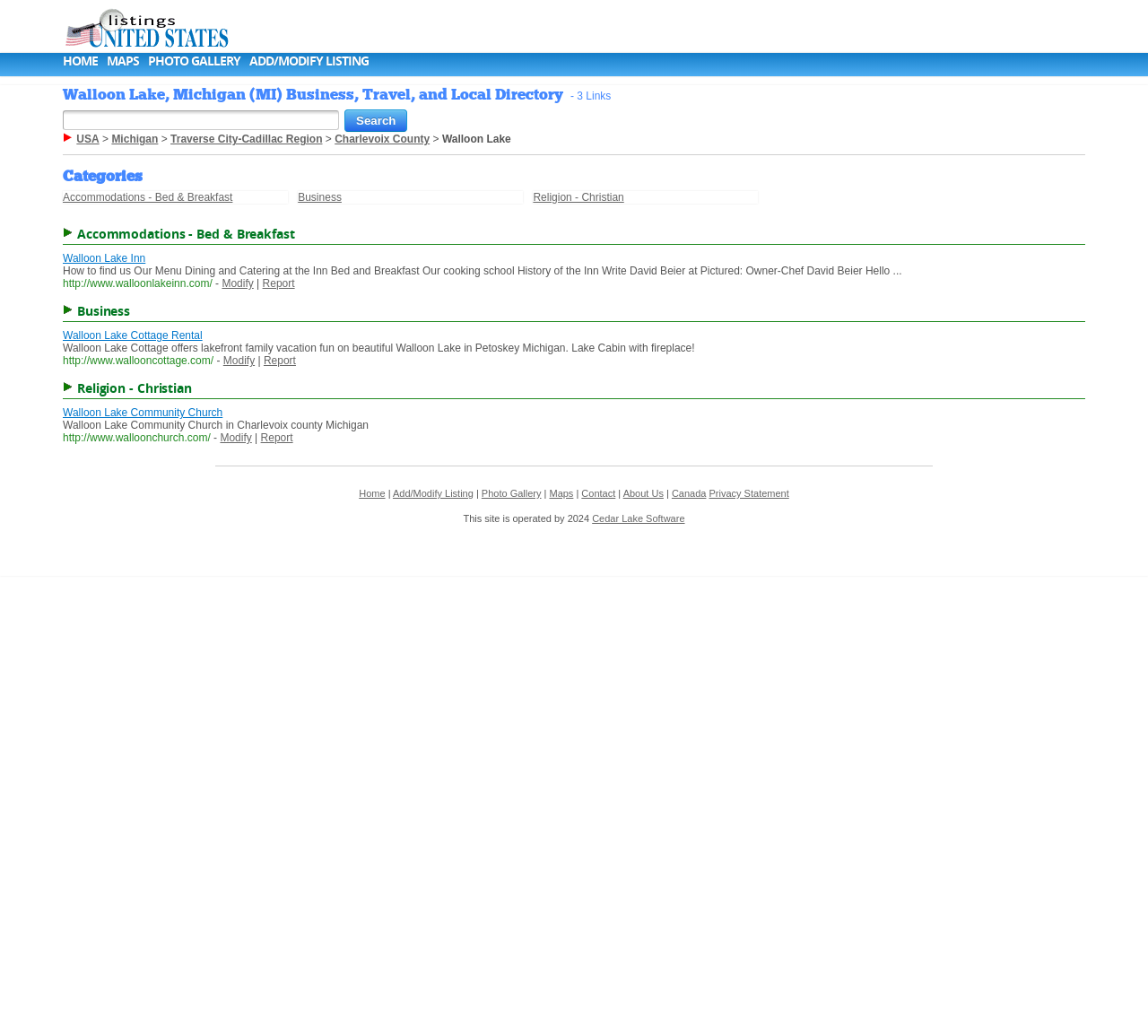Carefully examine the image and provide an in-depth answer to the question: What is the name of the lake in this directory?

I found the answer by looking at the main heading of the webpage, which is 'Walloon Lake, Michigan (MI) Business, Travel, and Local Directory'. The name of the lake is clearly mentioned as Walloon Lake.